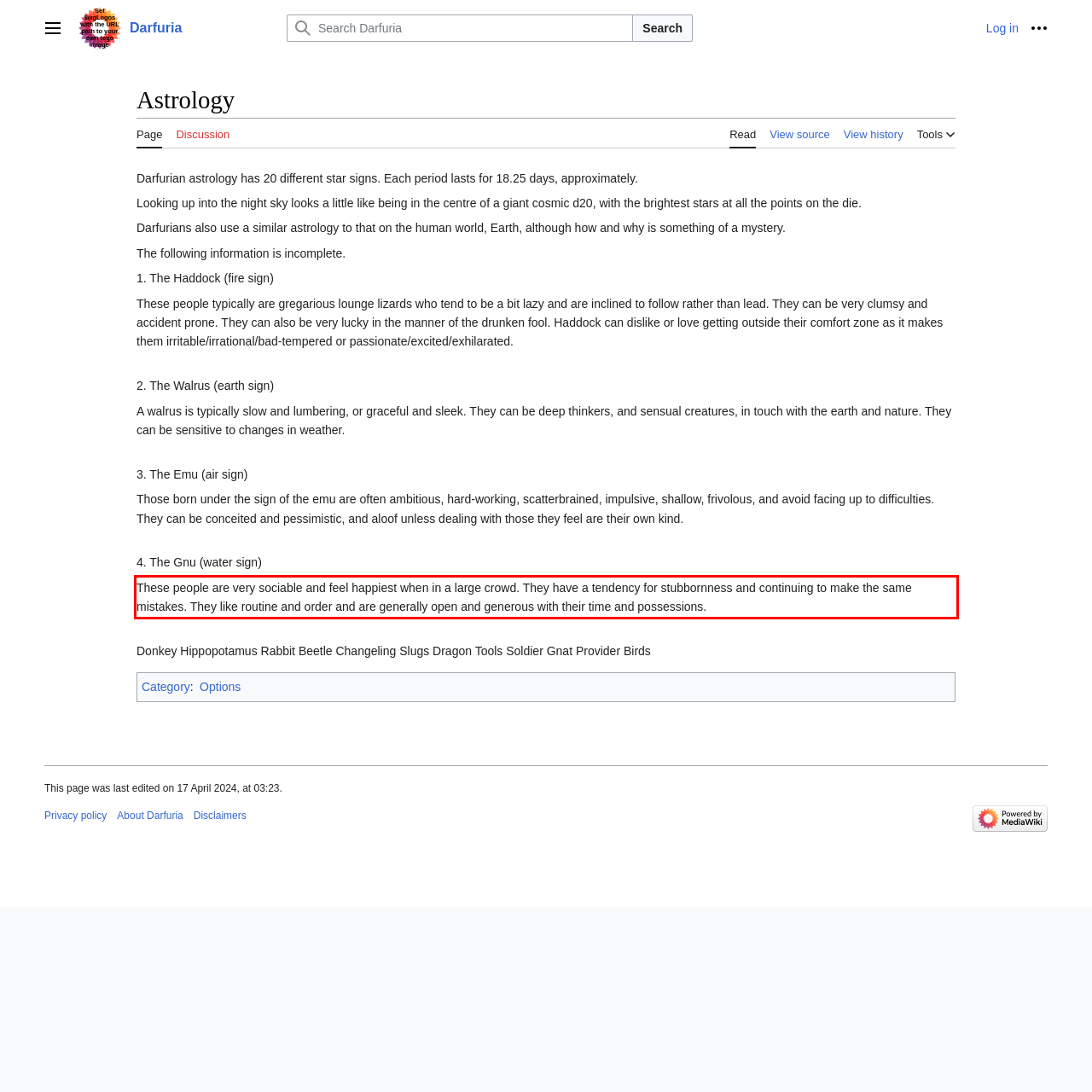Analyze the screenshot of the webpage and extract the text from the UI element that is inside the red bounding box.

These people are very sociable and feel happiest when in a large crowd. They have a tendency for stubbornness and continuing to make the same mistakes. They like routine and order and are generally open and generous with their time and possessions.